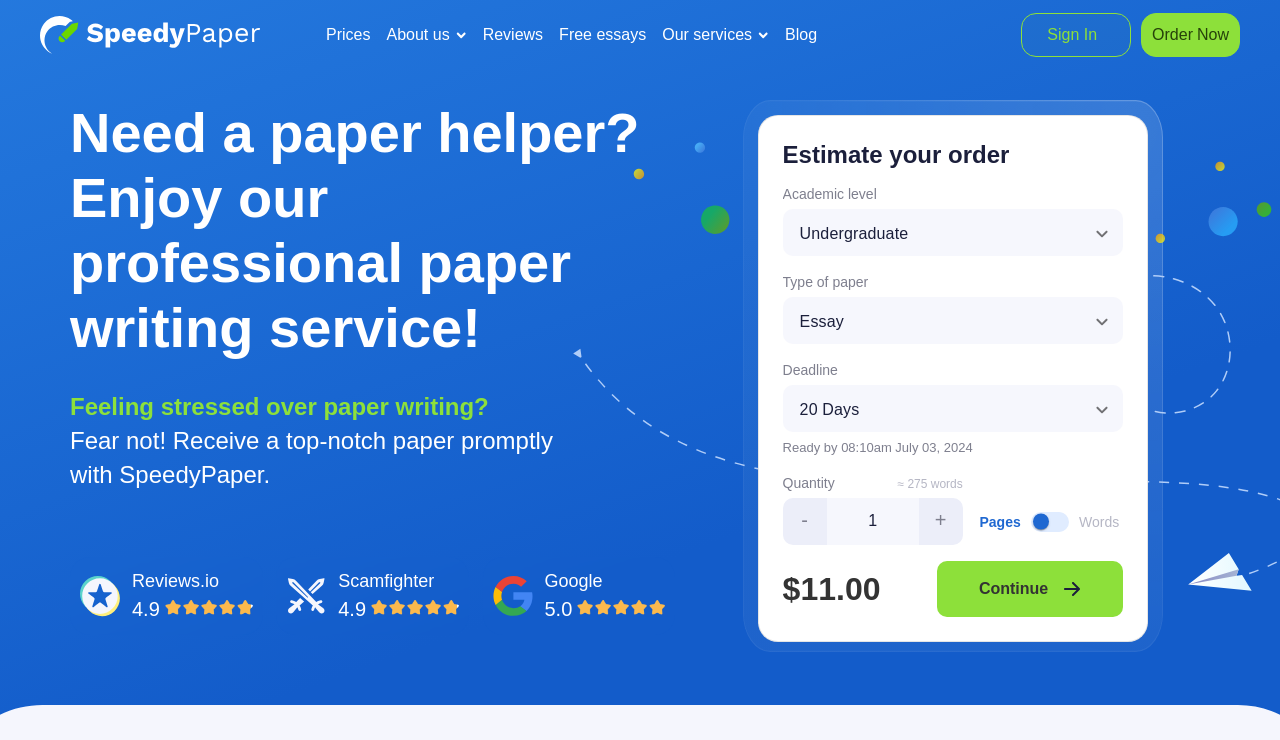Determine the bounding box coordinates (top-left x, top-left y, bottom-right x, bottom-right y) of the UI element described in the following text: Free essays

[0.427, 0.021, 0.507, 0.071]